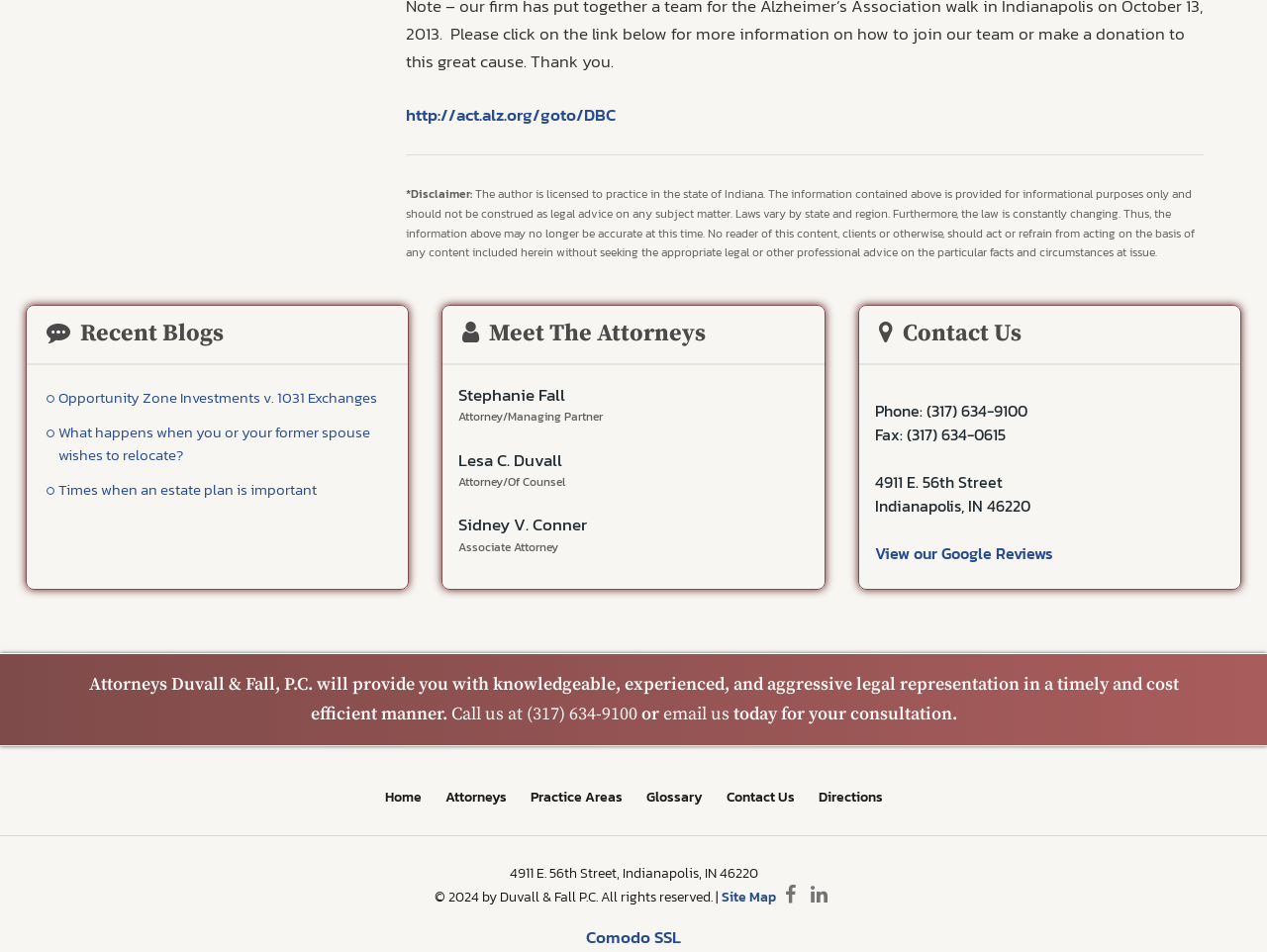Please specify the bounding box coordinates of the region to click in order to perform the following instruction: "Visit the 'Home' page".

[0.304, 0.826, 0.332, 0.848]